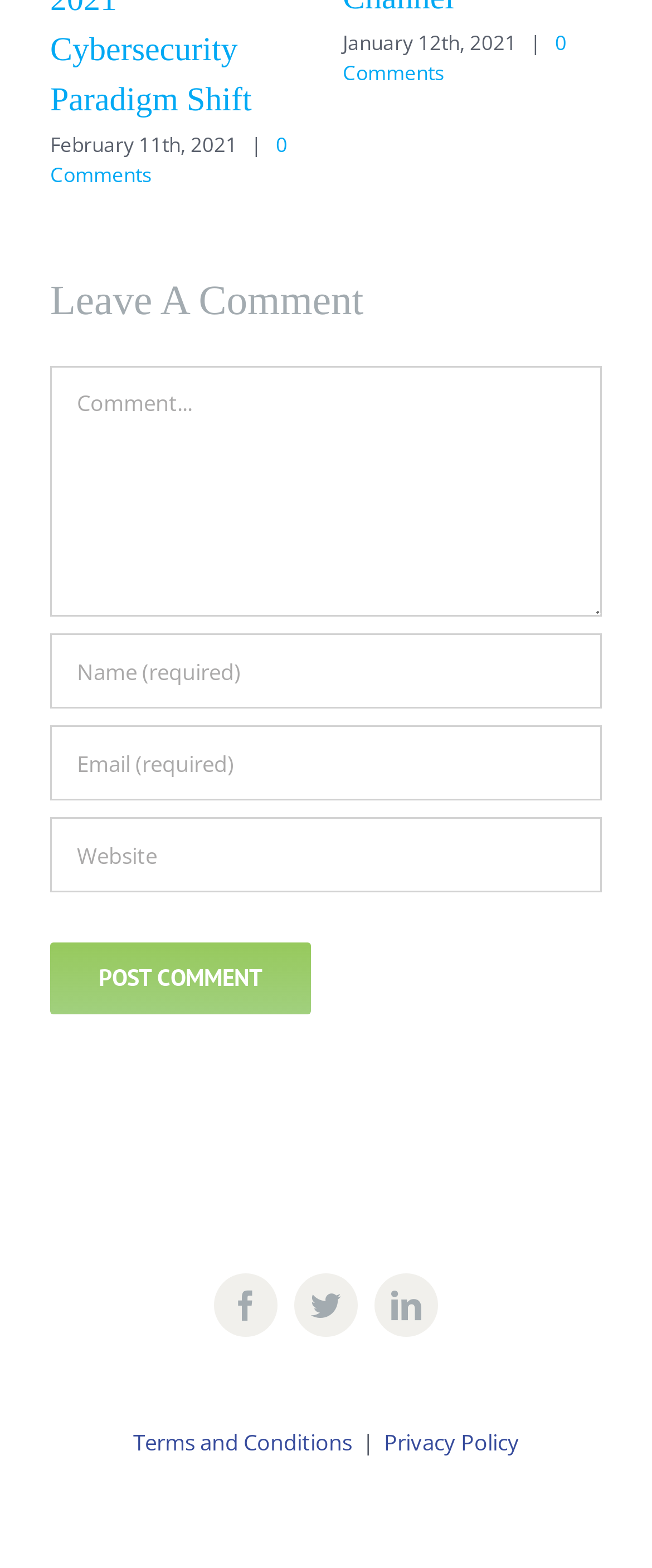Please pinpoint the bounding box coordinates for the region I should click to adhere to this instruction: "Visit Facebook".

[0.328, 0.812, 0.426, 0.853]